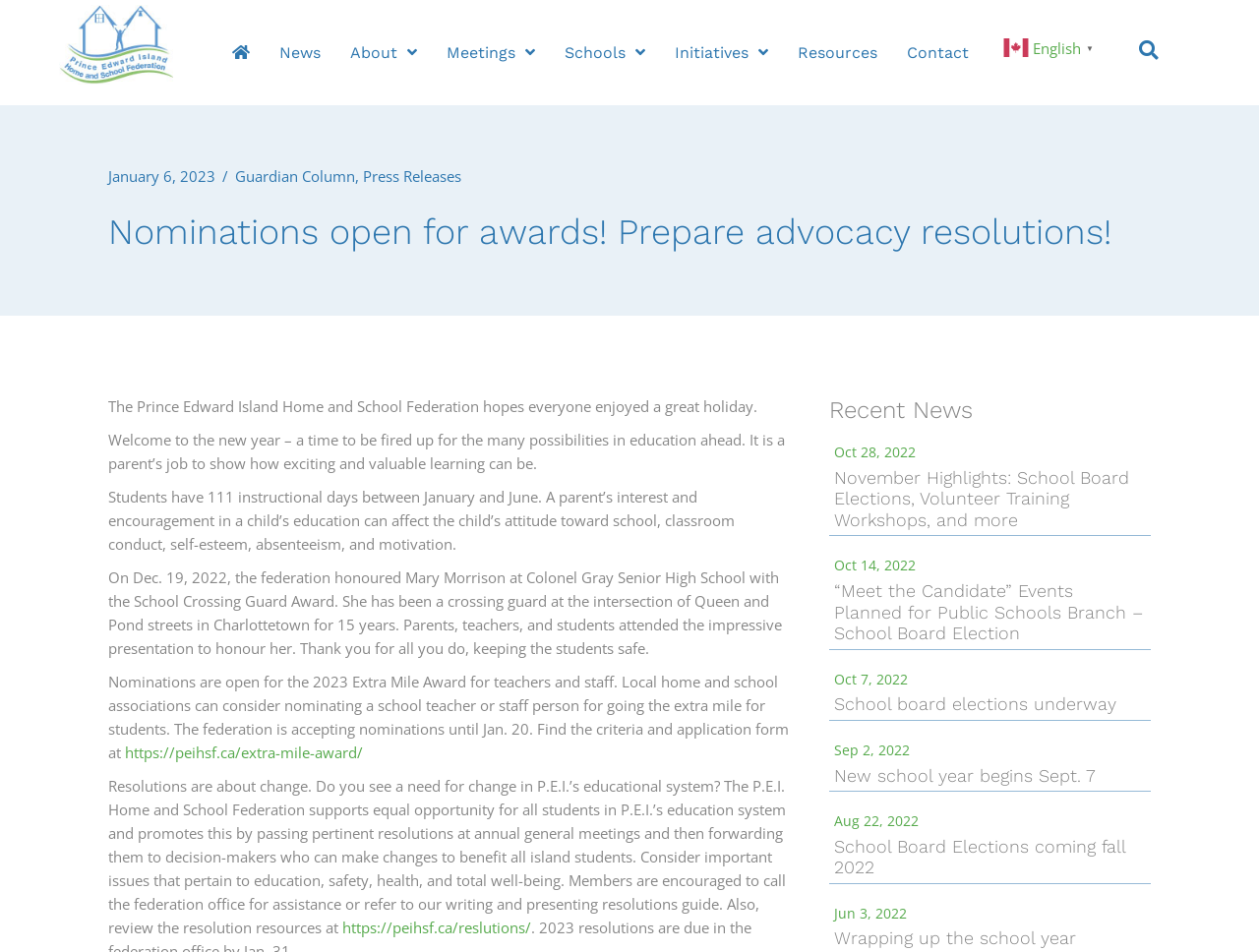Create a detailed narrative describing the layout and content of the webpage.

The webpage is about the Prince Edward Island Home and School Federation. At the top left corner, there is a logo and a navigation menu with links to "News", "About", "Meetings", "Schools", "Initiatives", "Resources", and "Contact". On the top right corner, there is a language selection dropdown menu with an English flag icon.

Below the navigation menu, there is a heading that reads "Nominations open for awards! Prepare advocacy resolutions!" followed by a brief message from the federation, welcoming everyone to the new year and encouraging parents to be involved in their children's education.

The main content of the page is divided into two sections. The left section contains several paragraphs of text, including a message about the importance of parental involvement in education, a story about a school crossing guard being honored, and information about nominations for the Extra Mile Award for teachers and staff. There are also links to external resources, such as the application form for the award and a guide to writing and presenting resolutions.

The right section of the page is dedicated to recent news, with headings and links to news articles dated from October 2022 to June 2022. Each news article has a brief title and a link to read more.

Throughout the page, there are several static text elements, including dates and separators, that provide additional context and organization to the content.